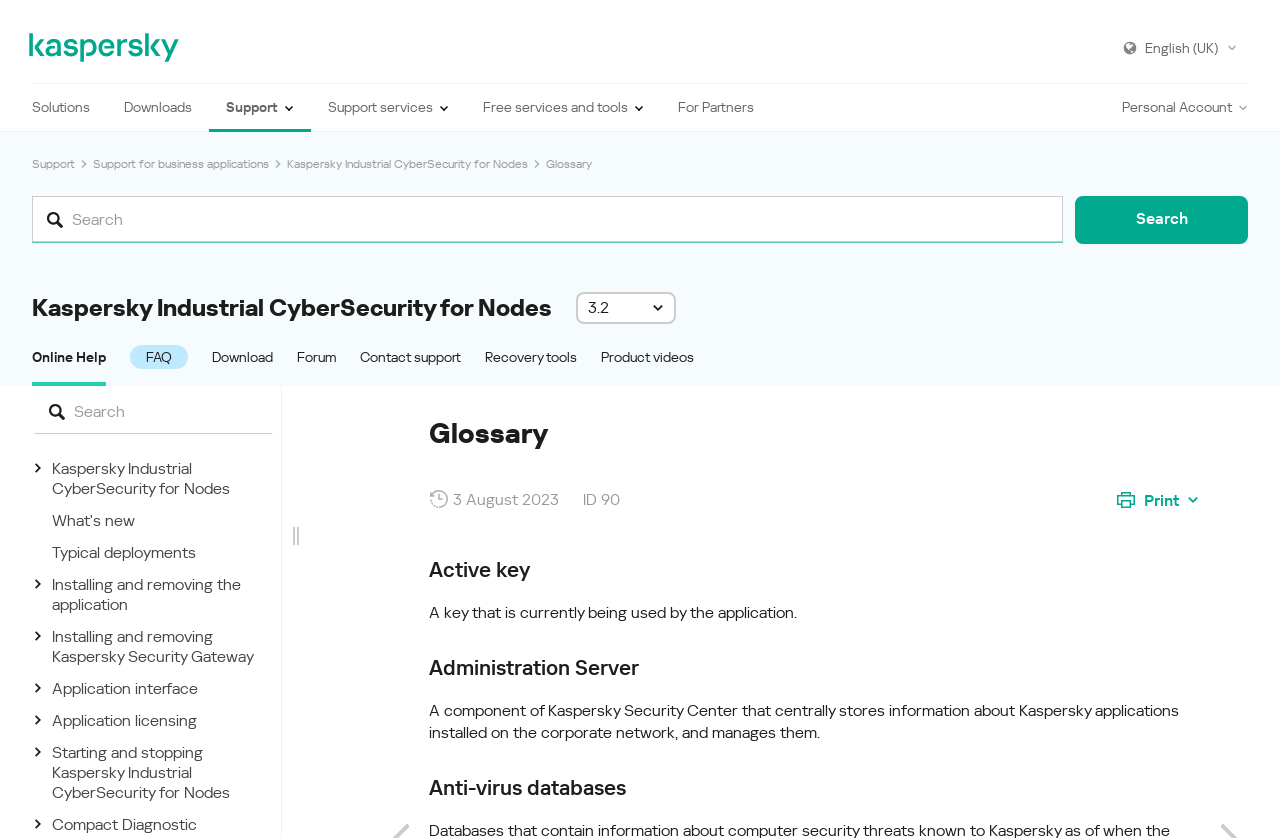Determine the coordinates of the bounding box for the clickable area needed to execute this instruction: "Go to Kaspersky Industrial CyberSecurity for Nodes".

[0.224, 0.186, 0.412, 0.205]